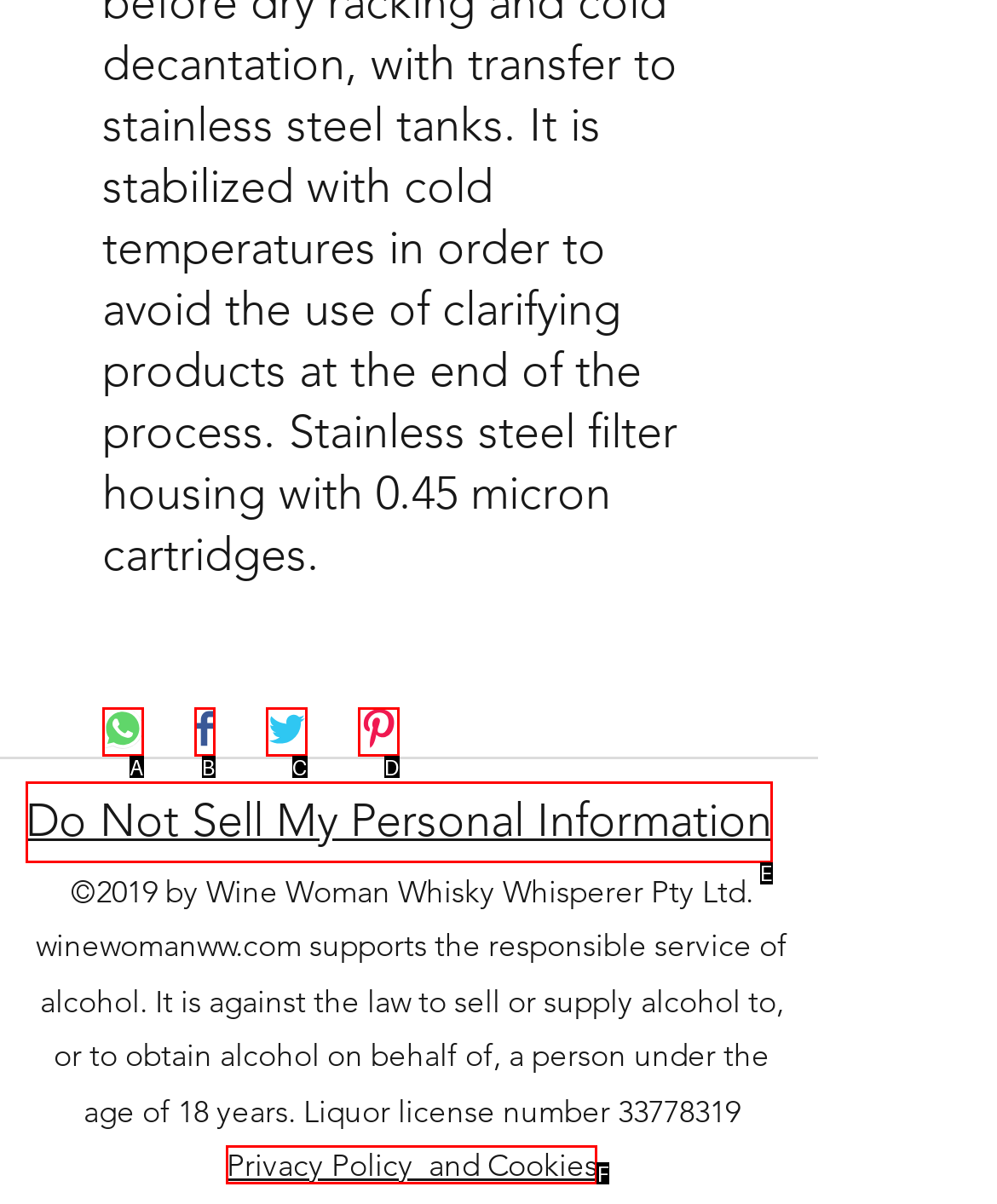Which lettered option matches the following description: Privacy Policy and Cookies
Provide the letter of the matching option directly.

F